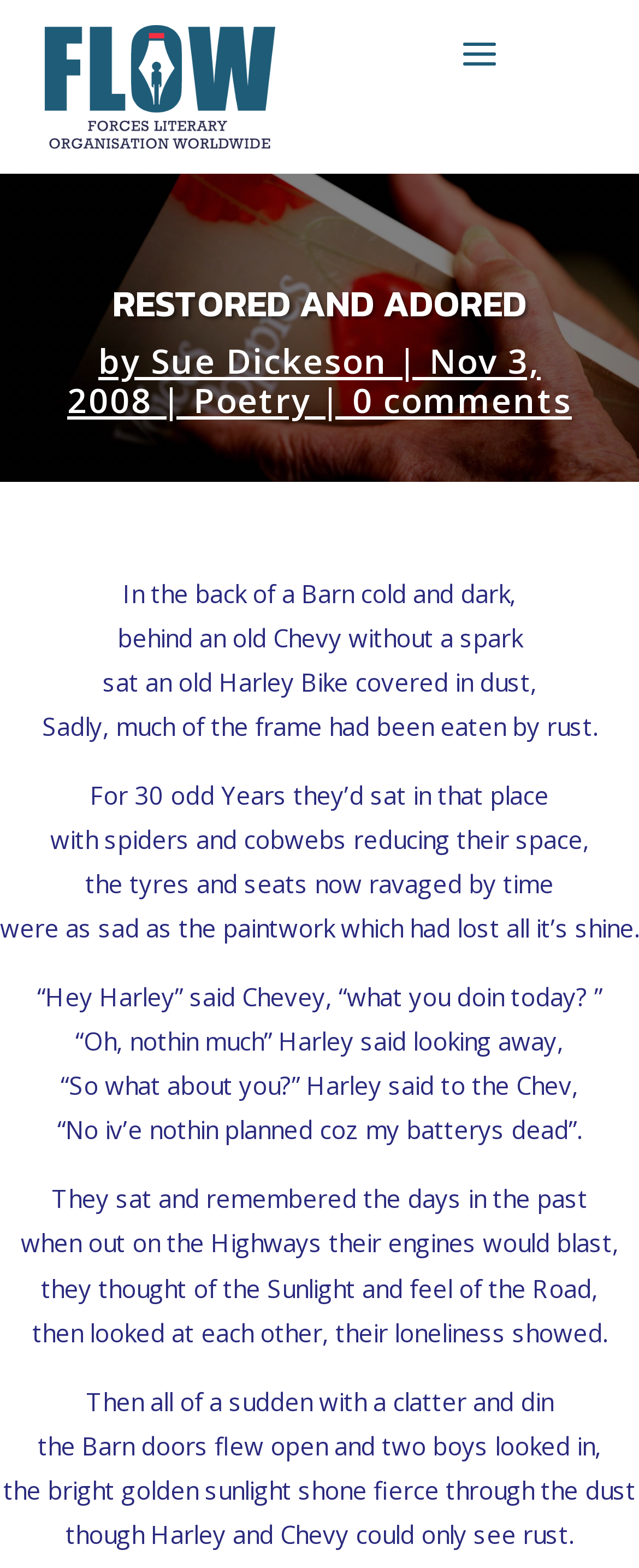Answer the question below using just one word or a short phrase: 
How many comments does the poem have?

0 comments